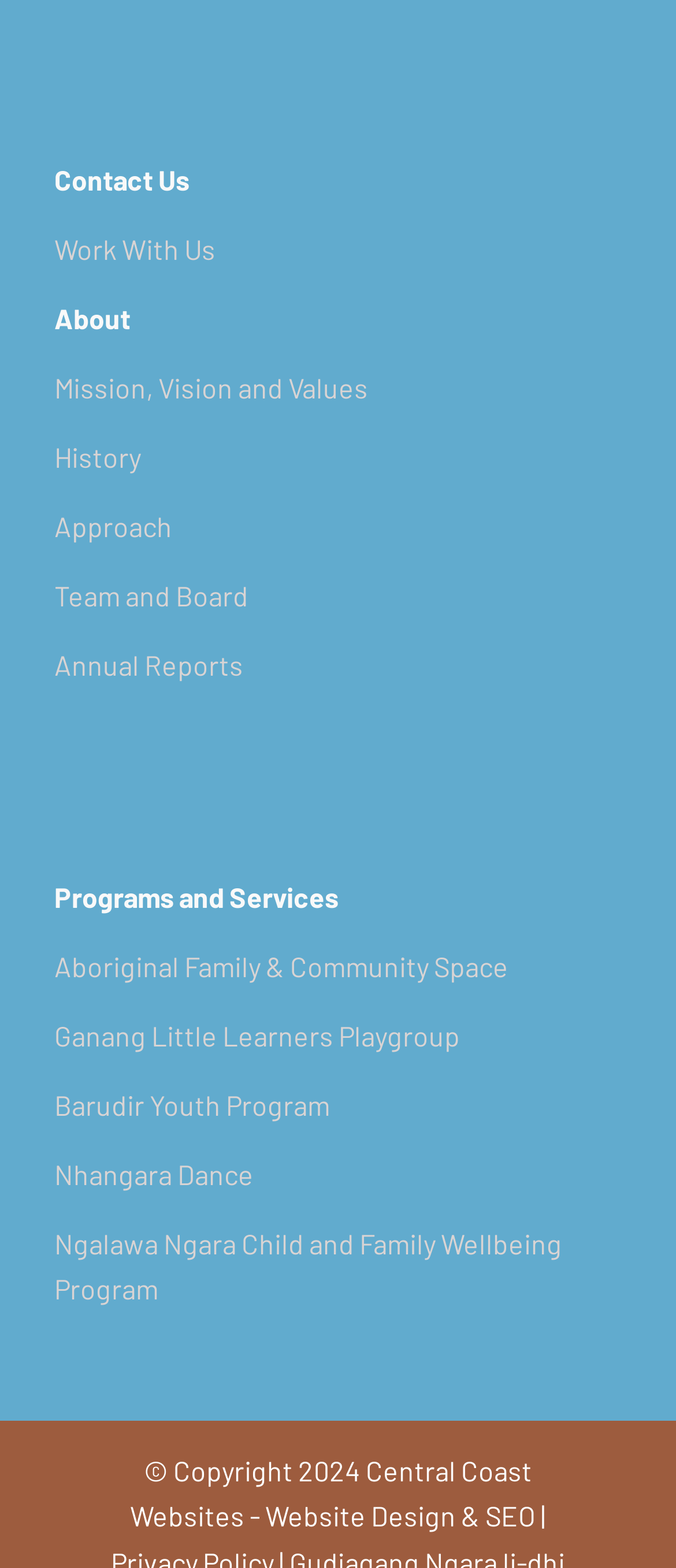Identify the bounding box coordinates for the UI element mentioned here: "Annual Reports". Provide the coordinates as four float values between 0 and 1, i.e., [left, top, right, bottom].

[0.08, 0.413, 0.359, 0.434]